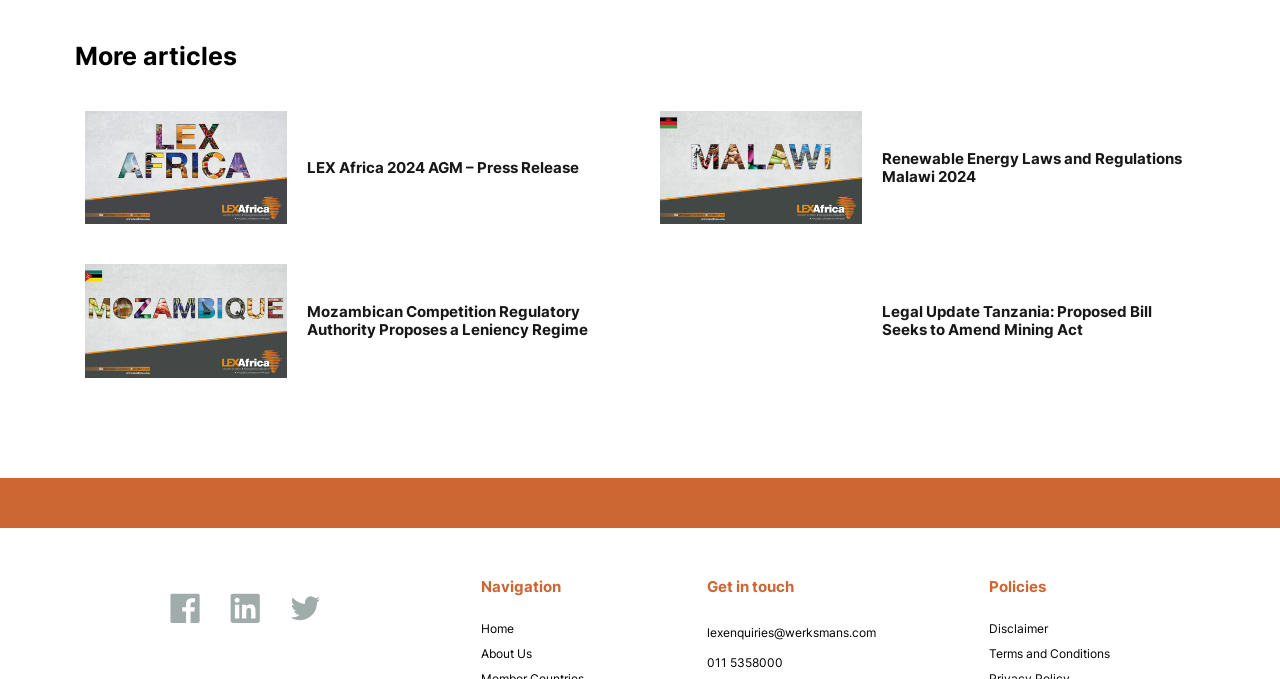Answer the question in one word or a short phrase:
What is the contact email address?

lexenquiries@werksmans.com